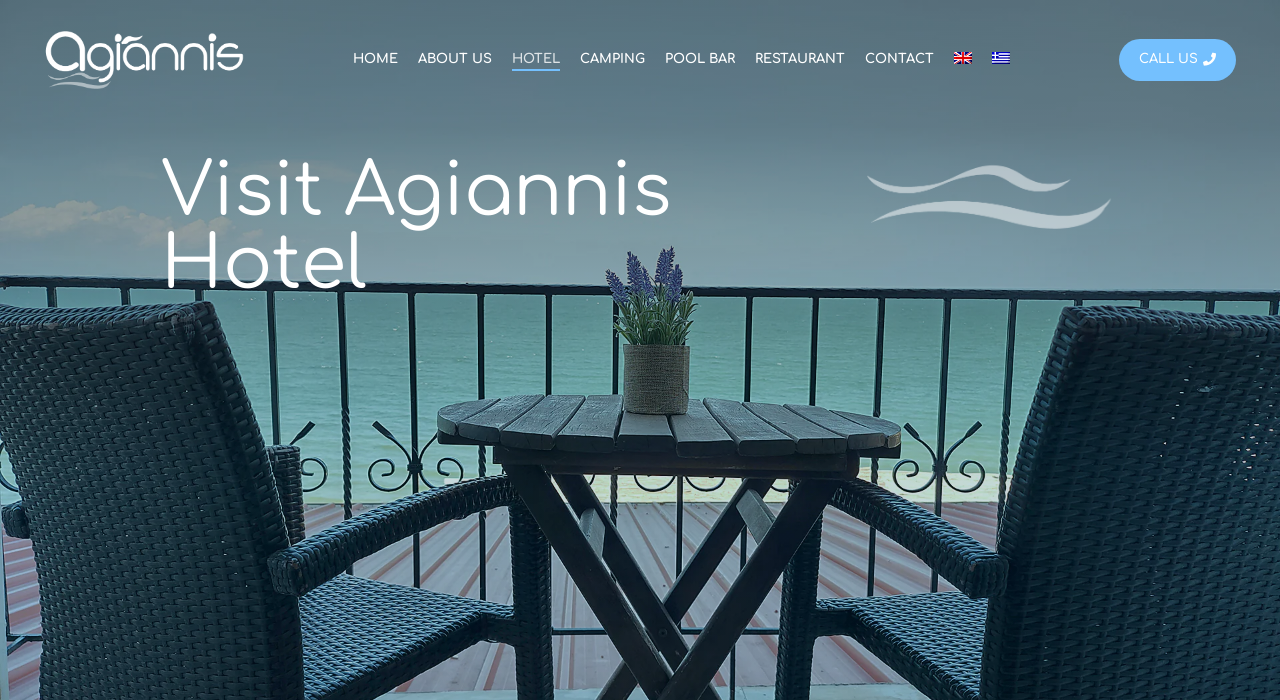Answer the following query concisely with a single word or phrase:
What is the language of the webpage?

English and Greek